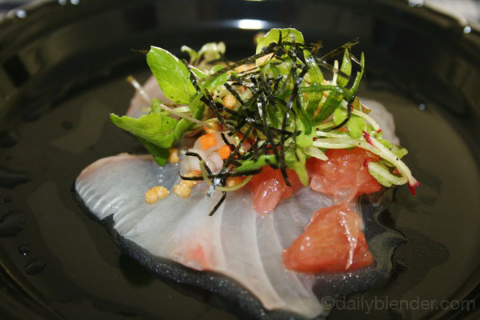What adds an inviting contrast to the dish?
From the screenshot, provide a brief answer in one word or phrase.

Small garnishes